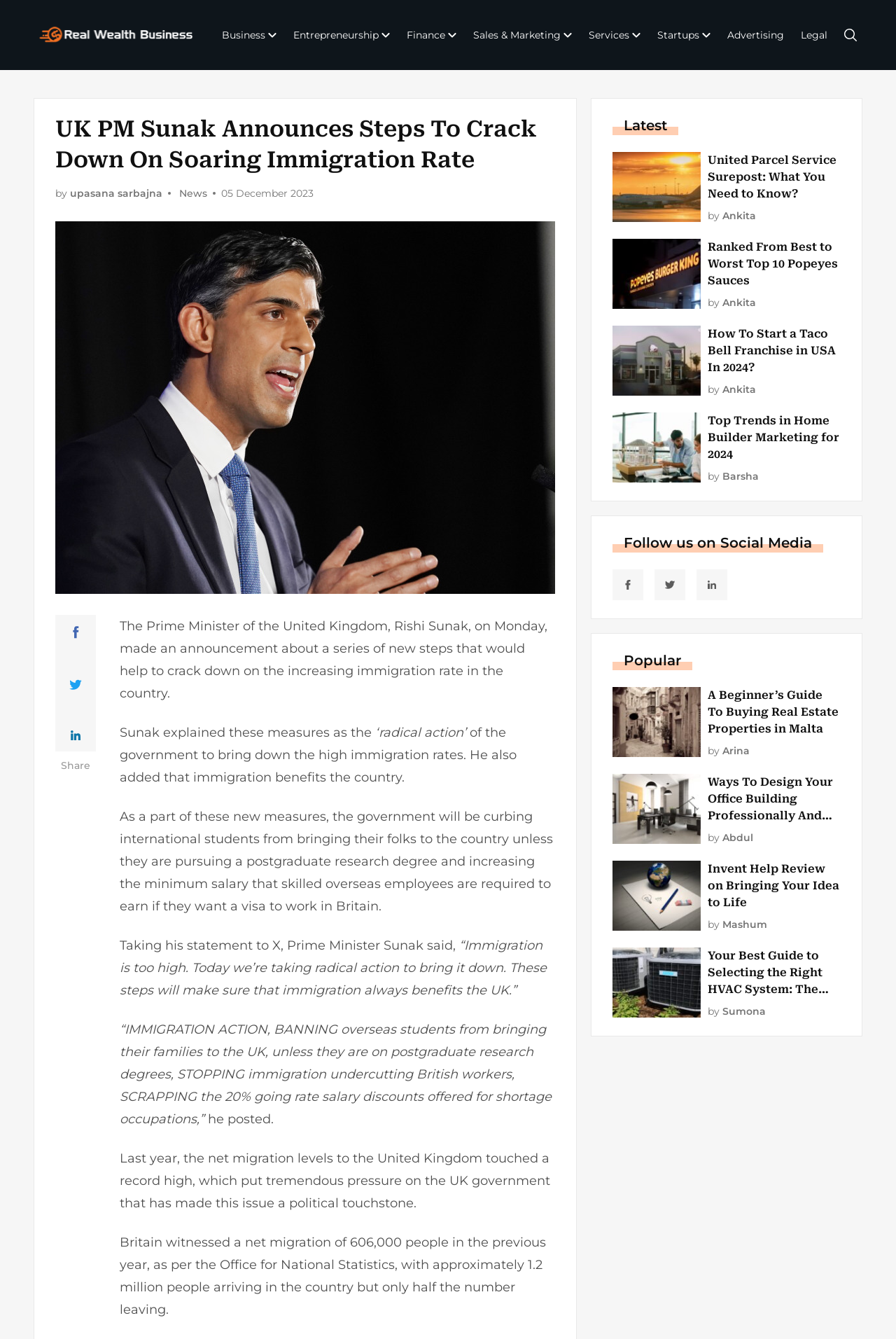Given the element description Legal, specify the bounding box coordinates of the corresponding UI element in the format (top-left x, top-left y, bottom-right x, bottom-right y). All values must be between 0 and 1.

[0.888, 0.017, 0.93, 0.036]